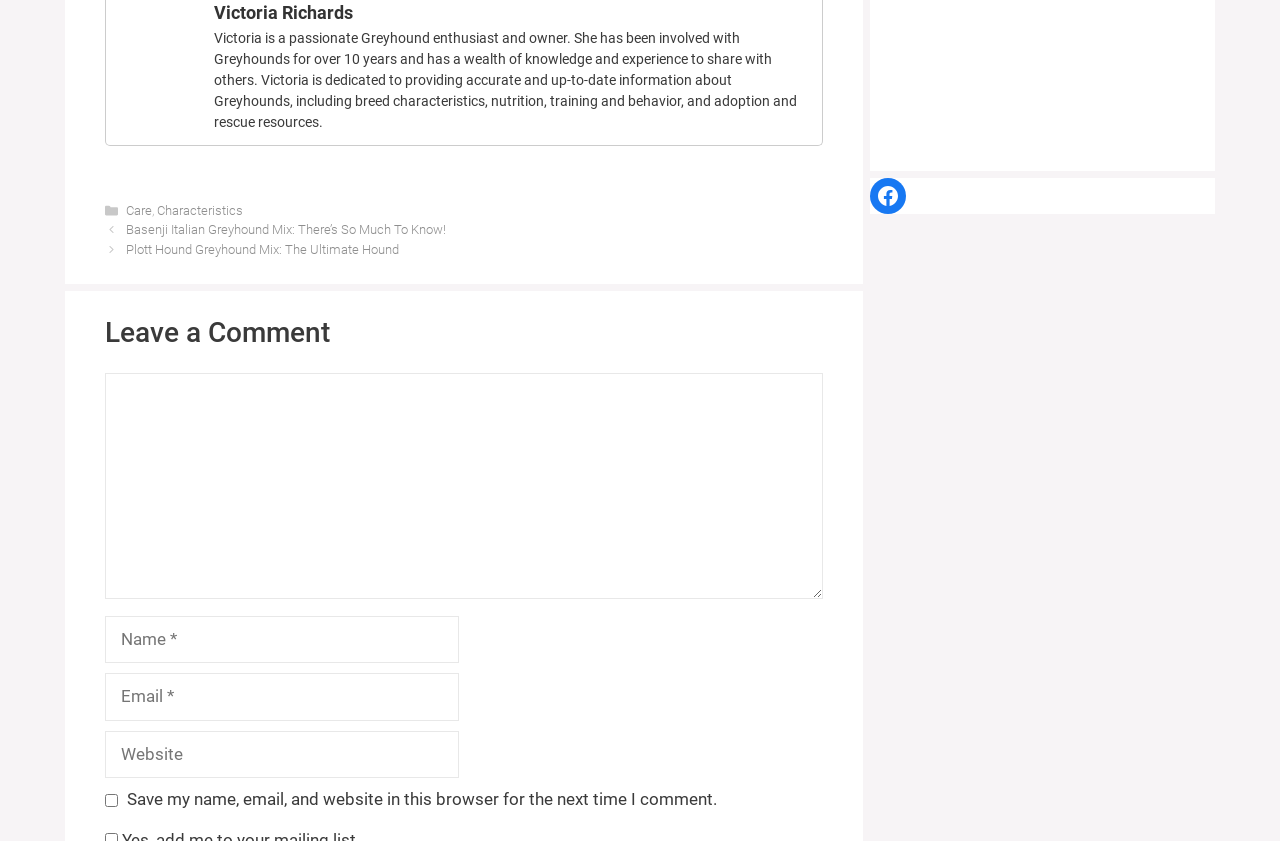Please locate the bounding box coordinates of the element that needs to be clicked to achieve the following instruction: "Leave a comment". The coordinates should be four float numbers between 0 and 1, i.e., [left, top, right, bottom].

[0.082, 0.376, 0.643, 0.42]